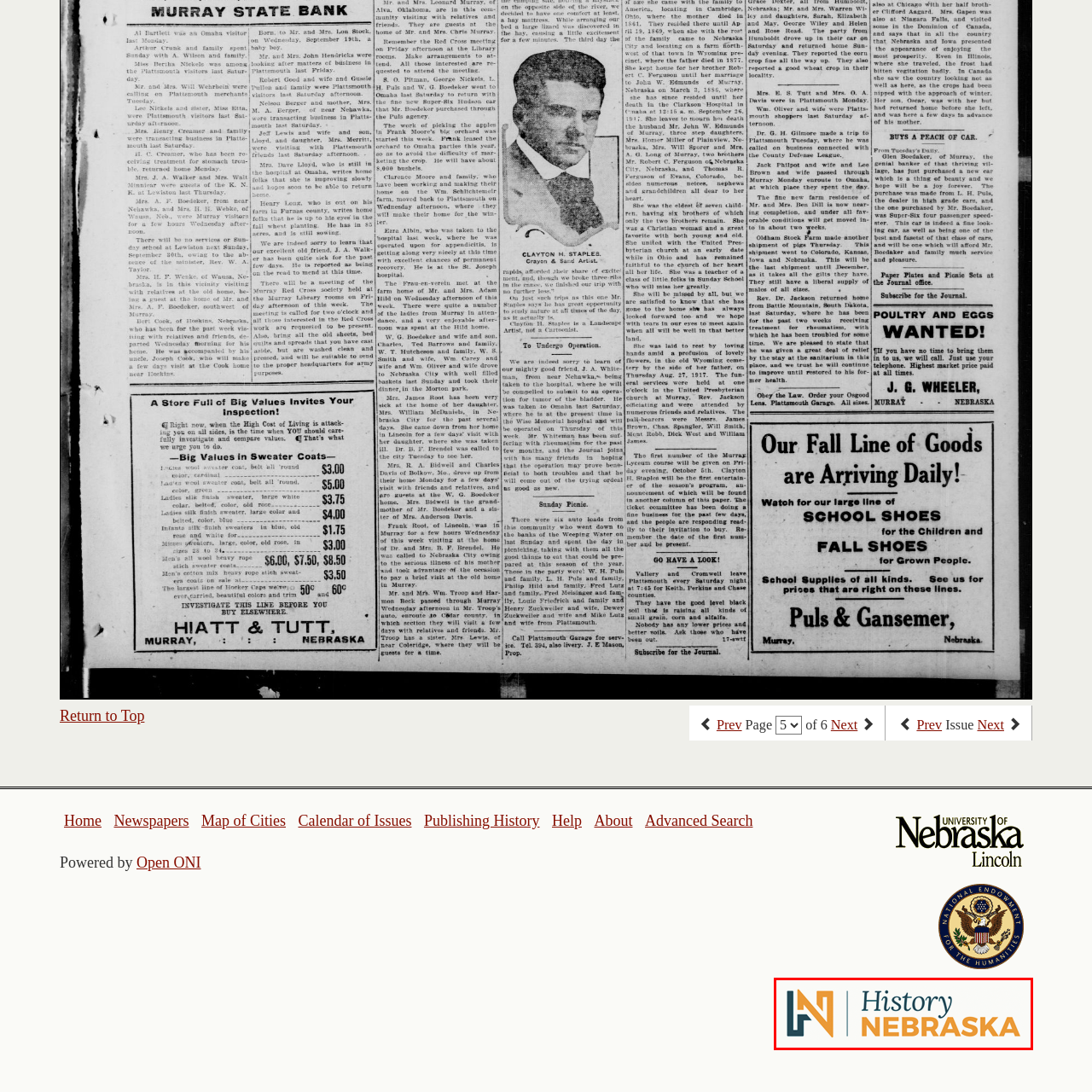Articulate a detailed description of the image inside the red frame.

The image features the logo of "History Nebraska," showcasing a modern and clean design. The logo prominently includes the initials "HN," creatively intertwined in a bold fashion, emphasizing the organization's commitment to preserving and sharing the history of Nebraska. The text "History" is rendered in a sophisticated dark teal, while "NEBRASKA" is displayed in a bright orange, creating a vibrant contrast that highlights the state's cultural heritage. This logo reflects the mission of the organization to engage and educate the public about Nebraska's historical narratives, alongside its rich historical resources and archives.